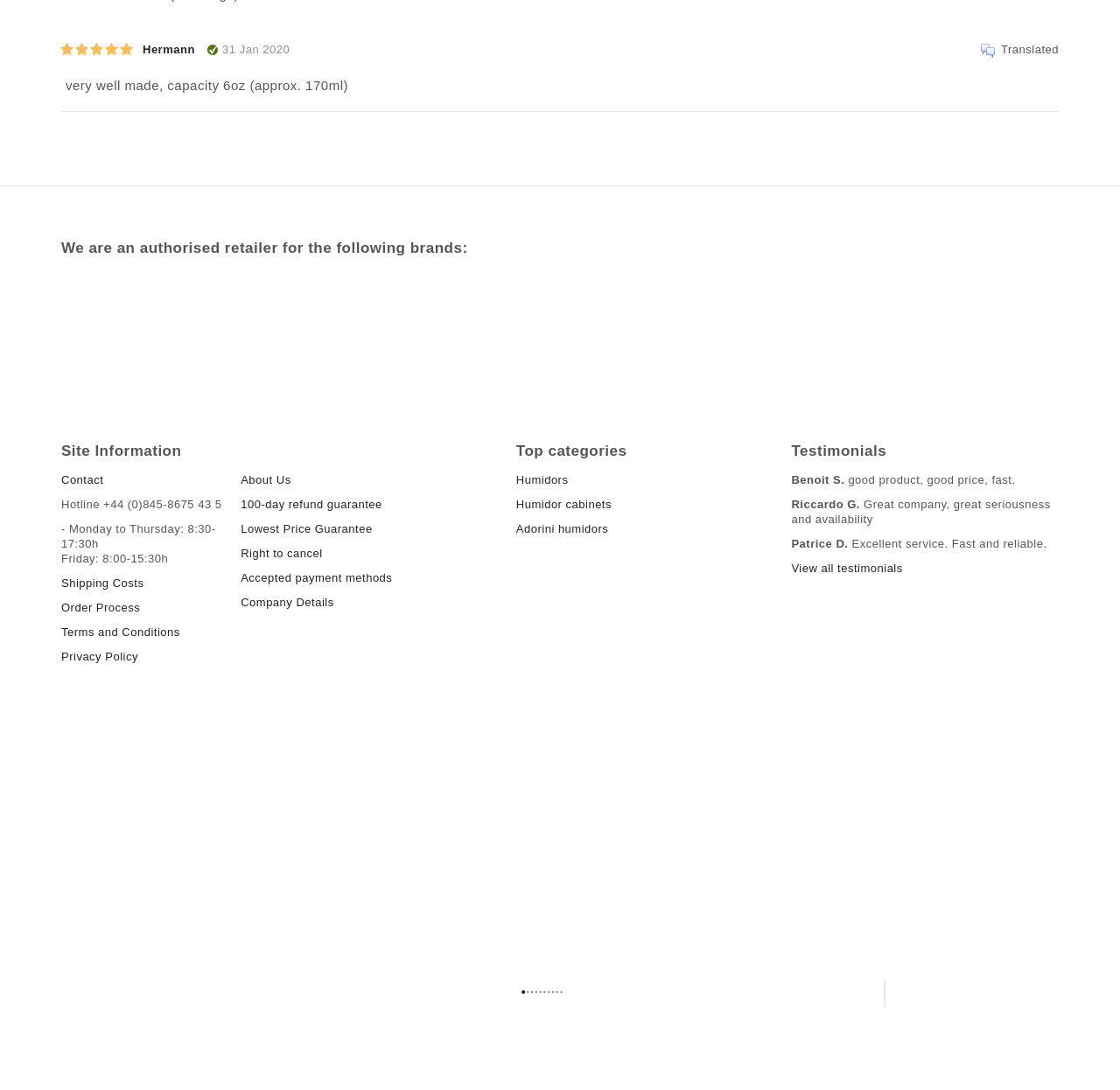Can you specify the bounding box coordinates for the region that should be clicked to fulfill this instruction: "Contact US".

None